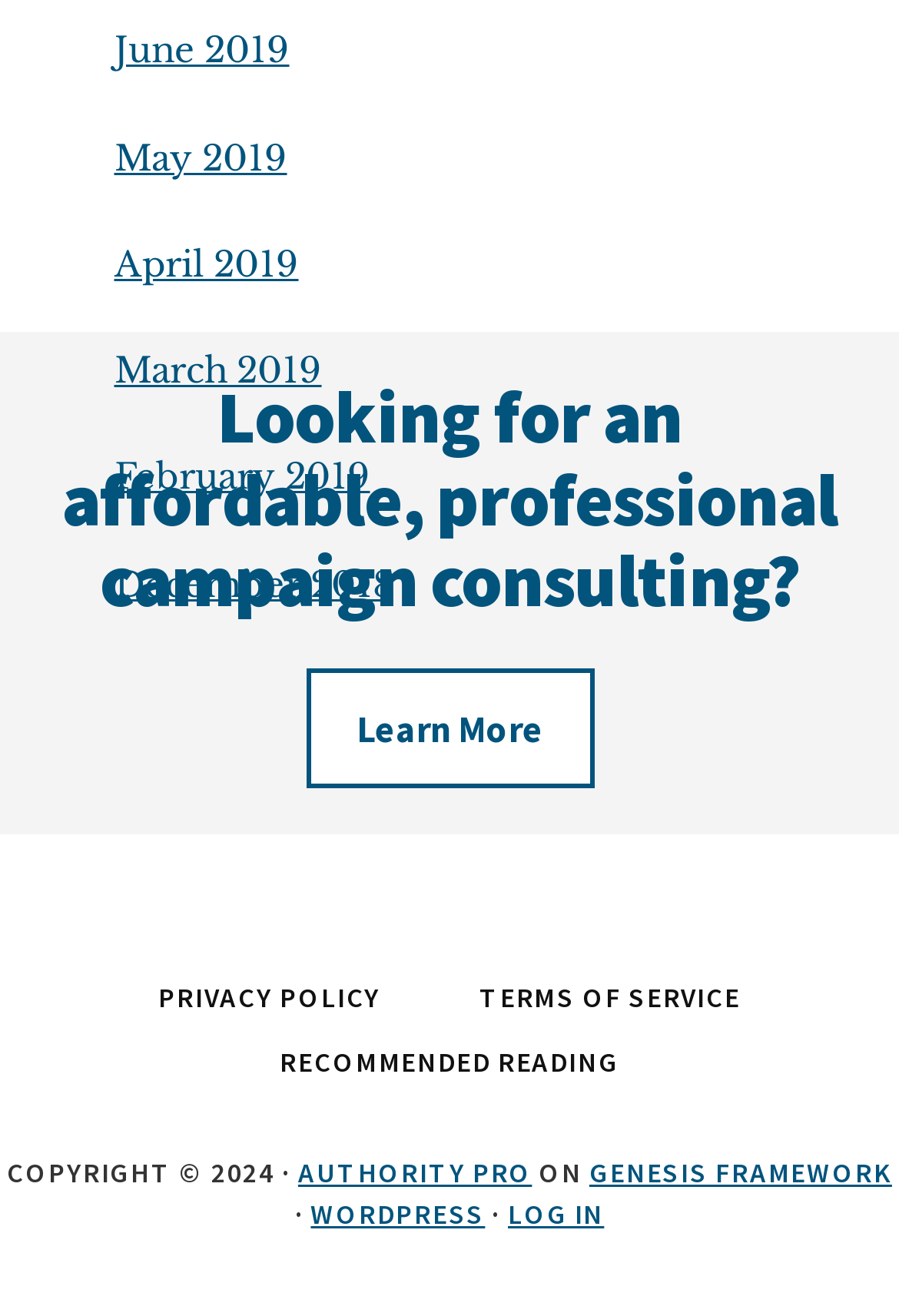Please provide a brief answer to the question using only one word or phrase: 
What is the name of the framework used by this website?

Genesis Framework